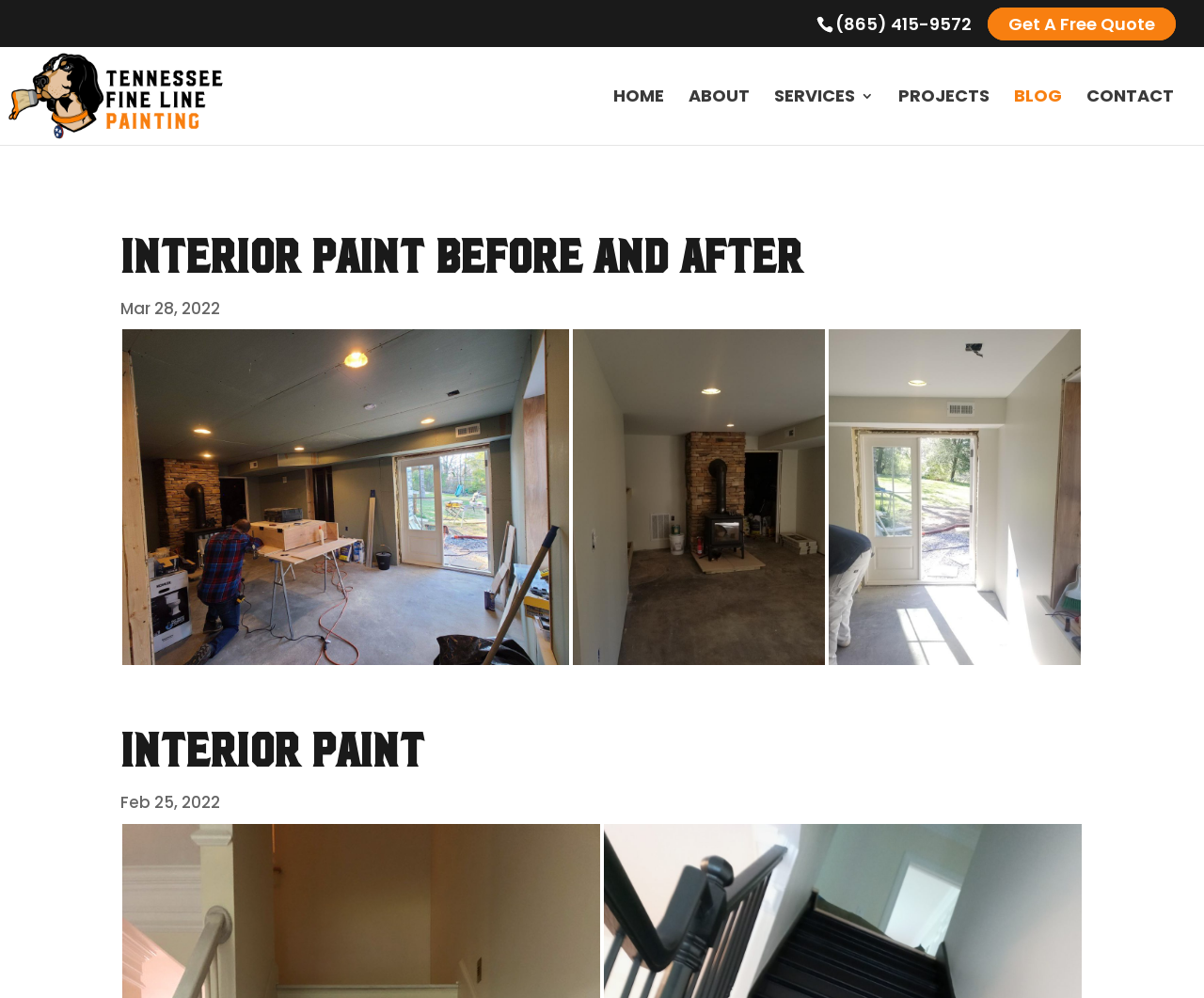Create a detailed description of the webpage's content and layout.

This webpage is a blog from Tennessee Fine Line Painting. At the top, there is a phone number "(865) 415-9572" and a "Get A Free Quote" link, both positioned near the top right corner. To the left of these elements, there is a link to the company's name, accompanied by a small image of the company's logo.

Below these top elements, there is a navigation menu with links to "HOME", "ABOUT", "SERVICES 3", "PROJECTS", "BLOG", and "CONTACT", arranged horizontally across the page. 

On the top right side, there is a search box with a label "Search for:". 

The main content of the page is an article with two sections. The first section is titled "INTERIOR PAINT BEFORE AND AFTER" and has a link with the same title. Below the title, there is a date "Mar 28, 2022". This section also features three images, labeled "interior2", "interior3", and "interior1", arranged horizontally.

The second section is titled "INTERIOR PAINT" and has a link with the same title. Below the title, there is a date "Feb 25, 2022".